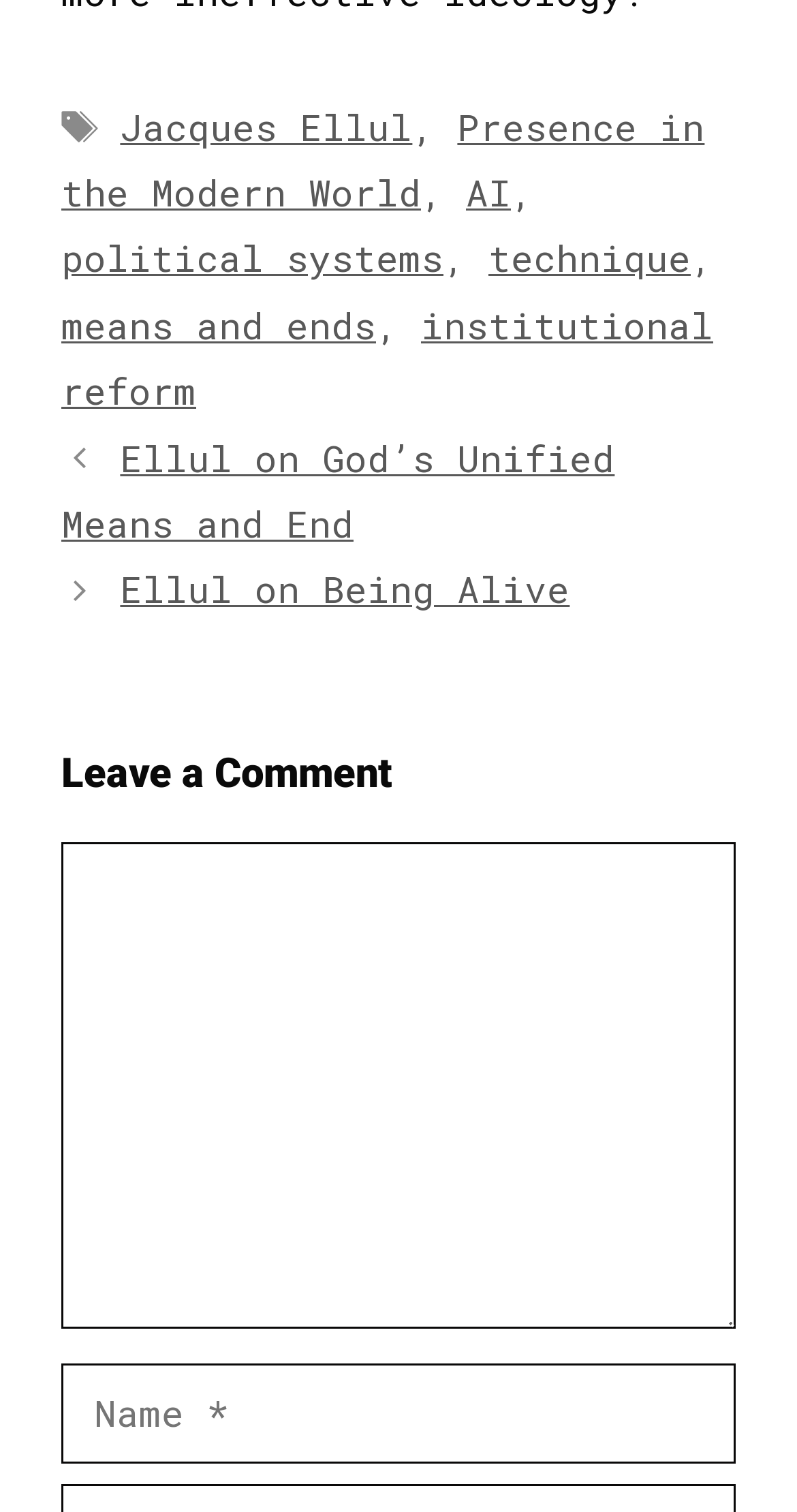Please identify the bounding box coordinates of the area I need to click to accomplish the following instruction: "Click on the 'Ellul on God’s Unified Means and End' link".

[0.077, 0.286, 0.771, 0.362]